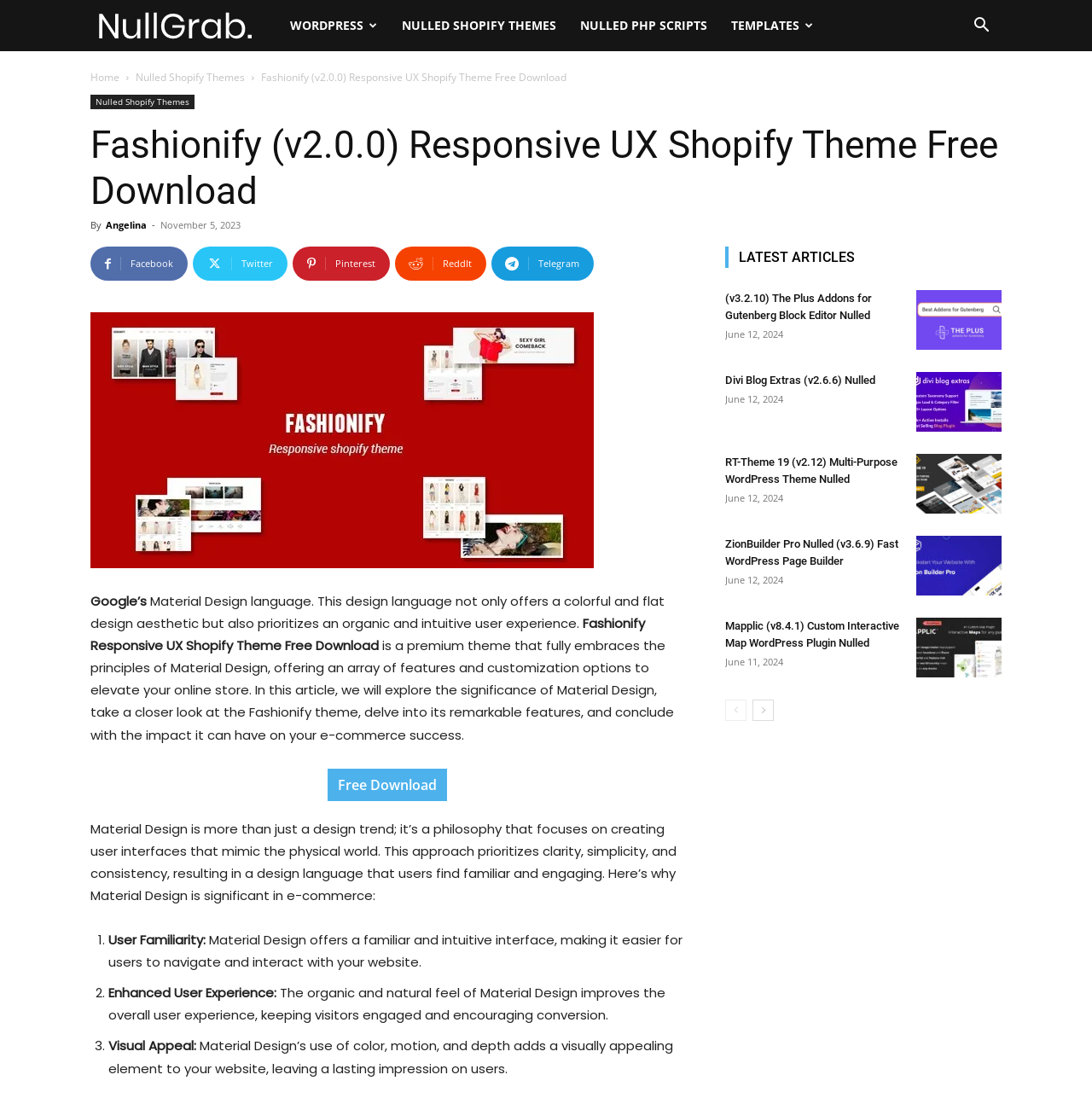What is the design language used in the theme?
Please answer the question with as much detail as possible using the screenshot.

The design language used in the theme is Material Design, which is mentioned in the static text 'Google’s Material Design language. This design language not only offers a colorful and flat design aesthetic but also prioritizes an organic and intuitive user experience'.